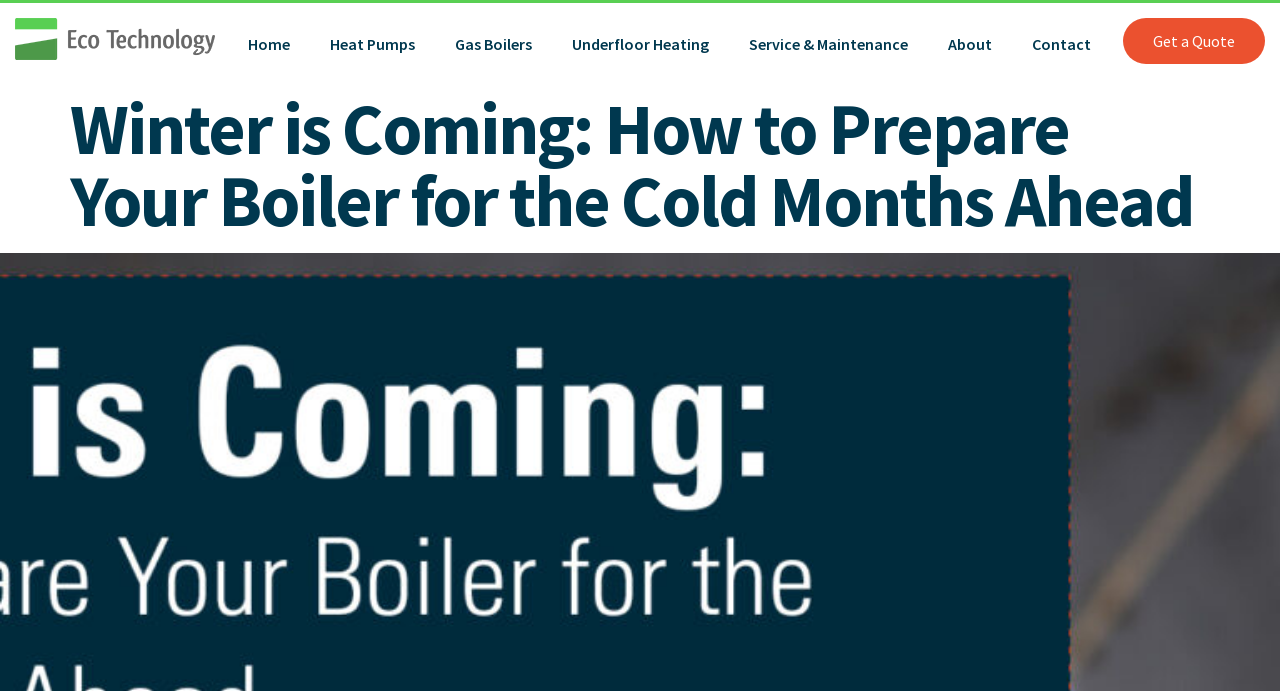Find the bounding box coordinates of the UI element according to this description: "Contact".

[0.806, 0.026, 0.852, 0.101]